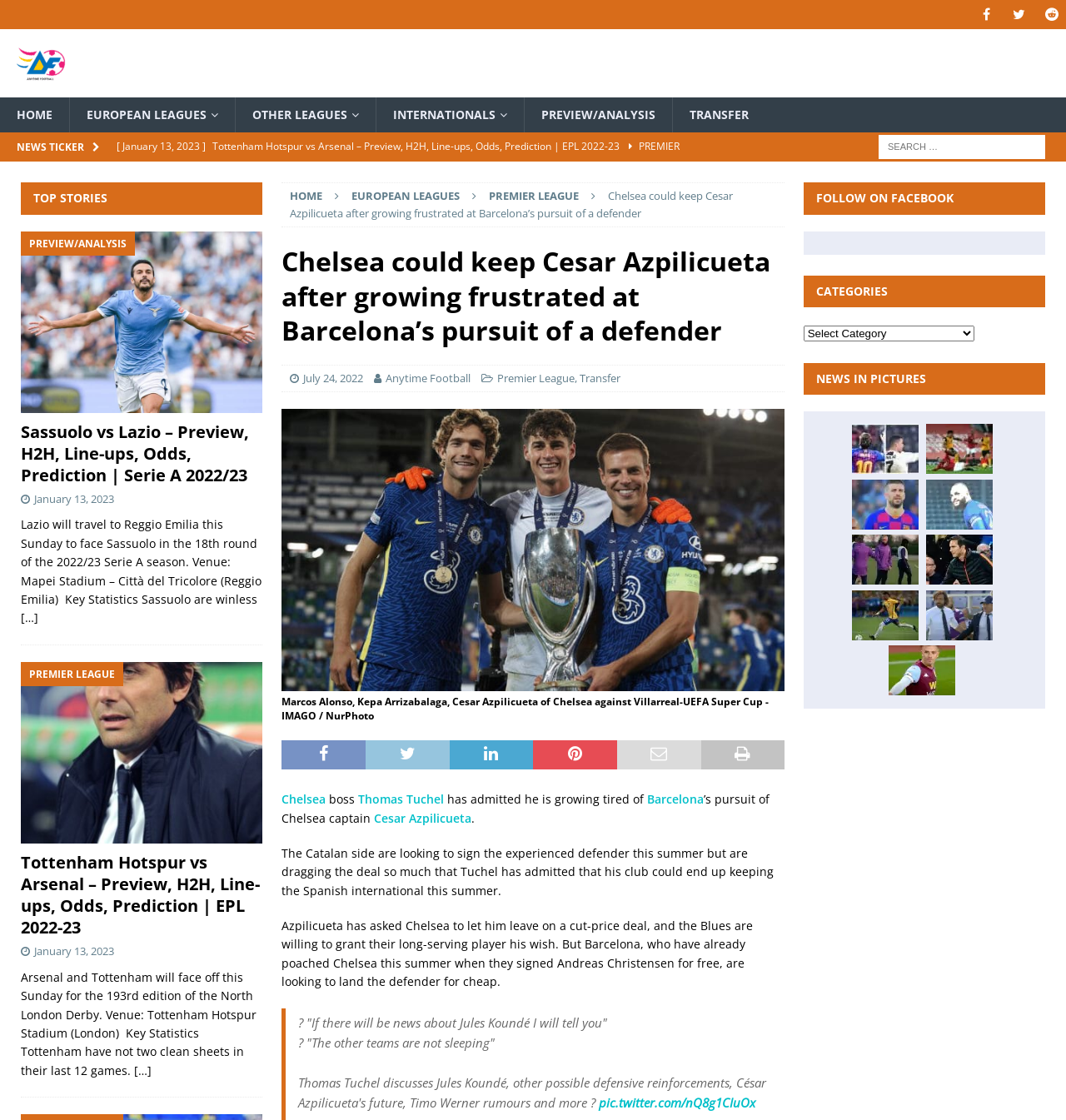Please identify the bounding box coordinates of the area that needs to be clicked to follow this instruction: "Read the news about Chelsea and Cesar Azpilicueta".

[0.272, 0.168, 0.688, 0.197]